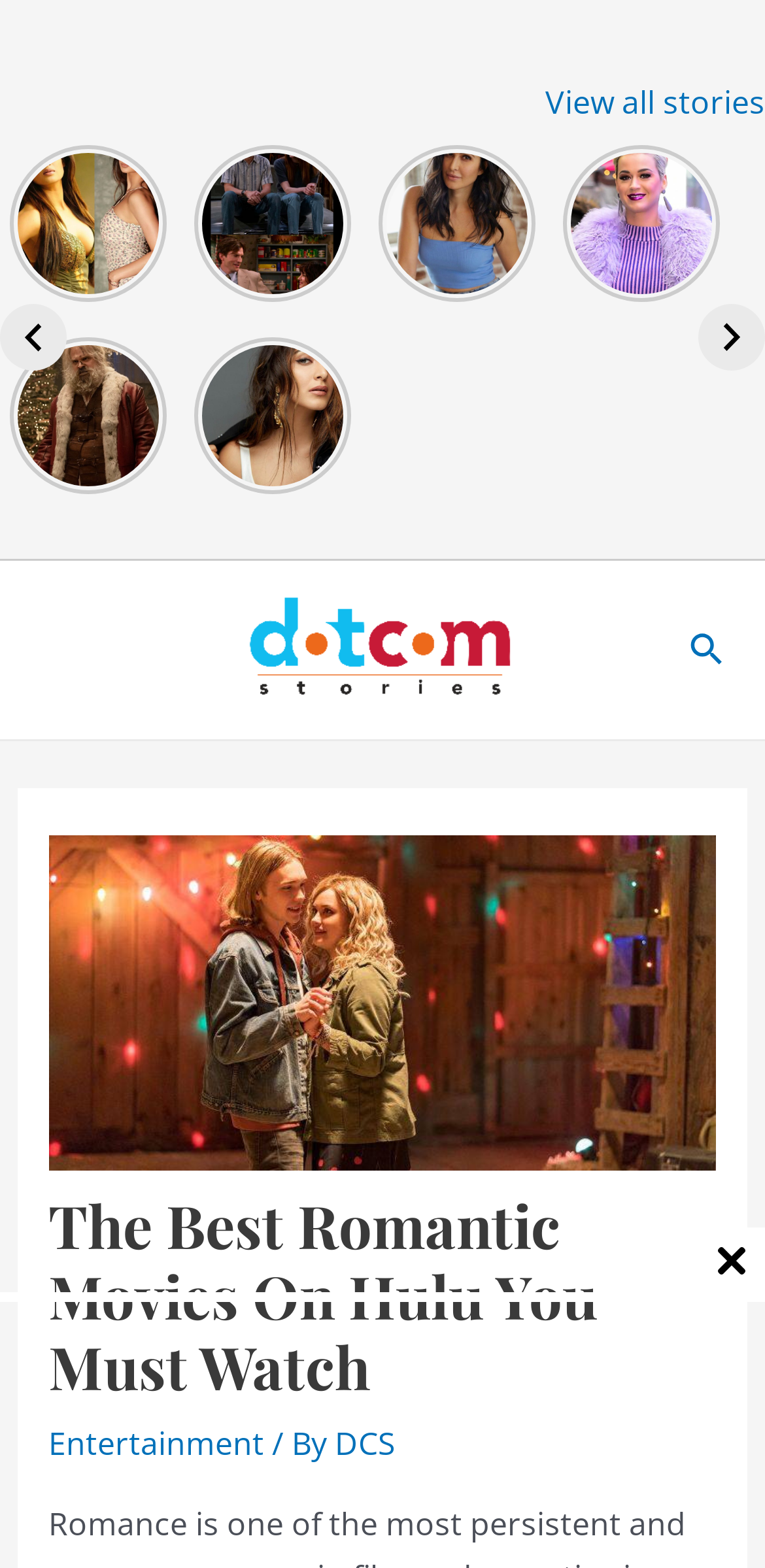Please identify the bounding box coordinates of the clickable area that will fulfill the following instruction: "Go to the previous page". The coordinates should be in the format of four float numbers between 0 and 1, i.e., [left, top, right, bottom].

[0.0, 0.194, 0.087, 0.237]